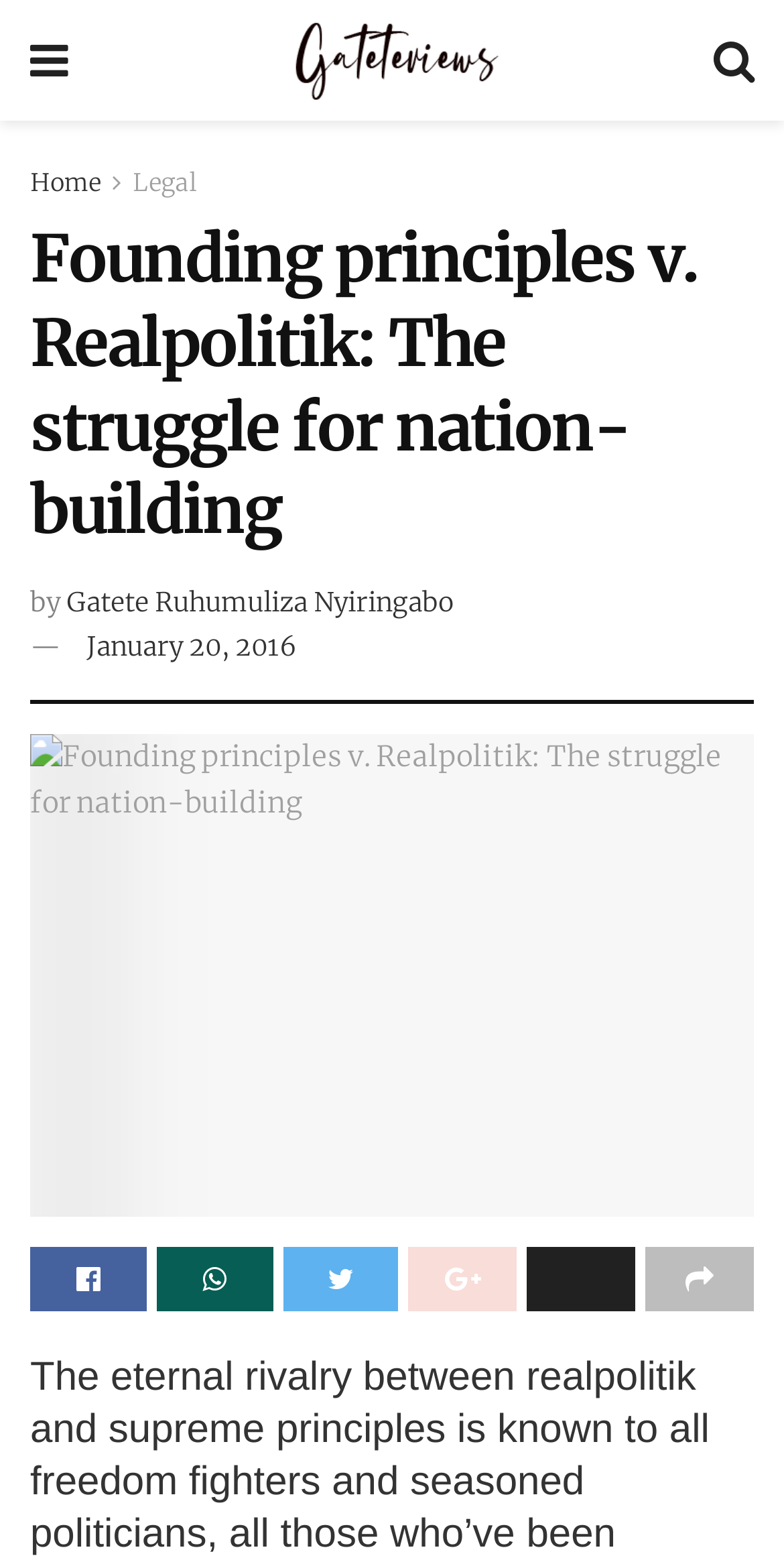Answer the question with a single word or phrase: 
What is the title of the article?

Founding principles v. Realpolitik: The struggle for nation-building